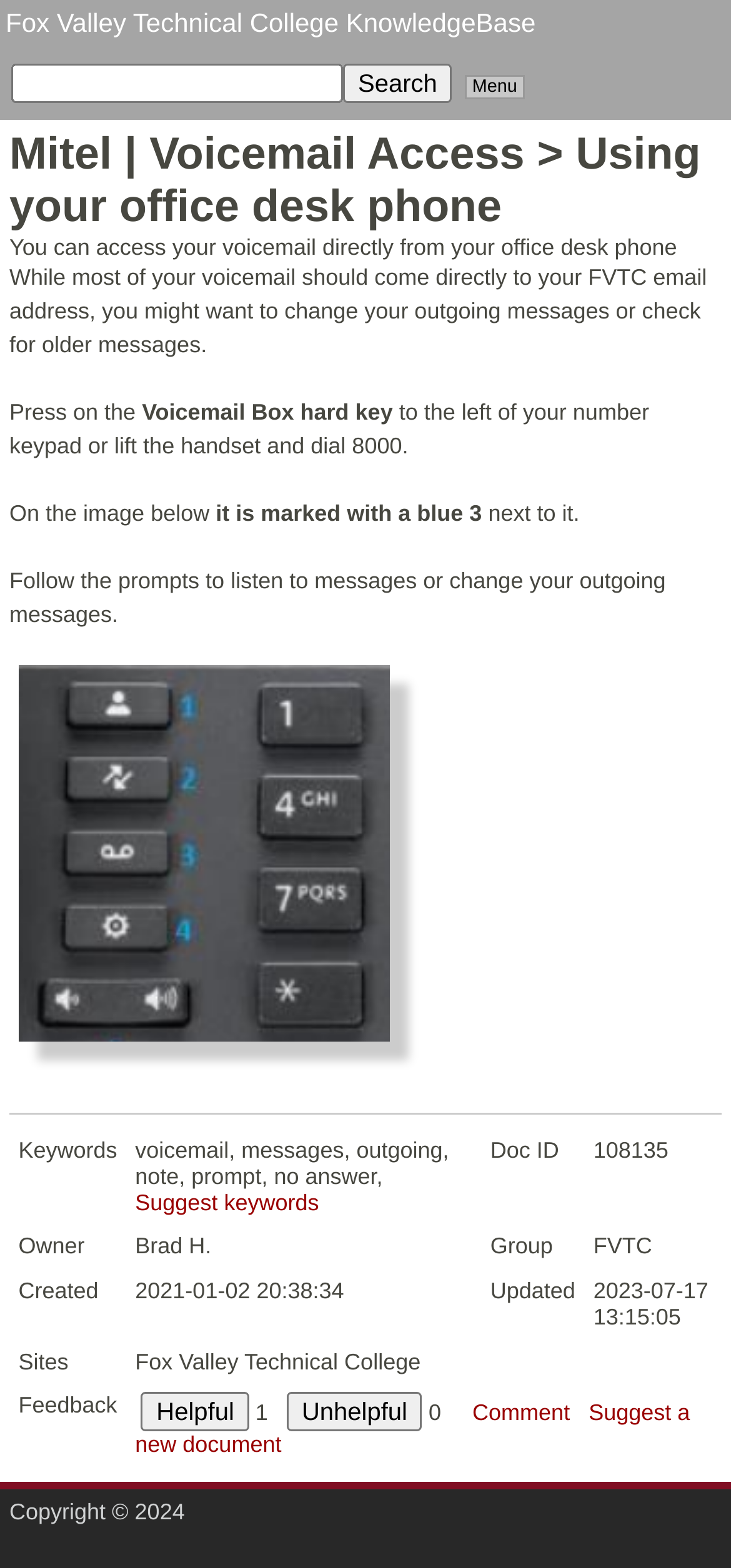Identify and provide the title of the webpage.

Fox Valley Technical College KnowledgeBase